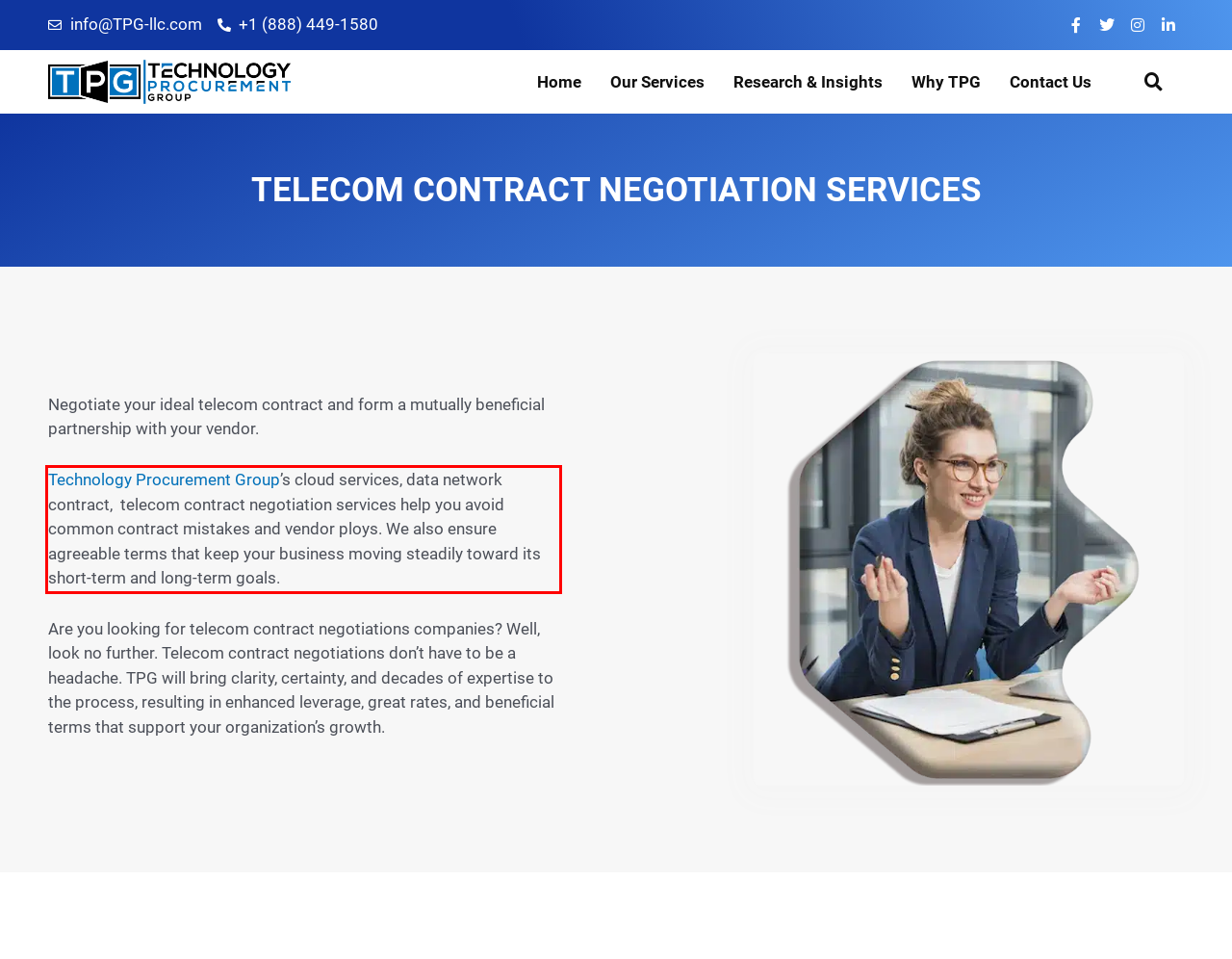Please perform OCR on the text content within the red bounding box that is highlighted in the provided webpage screenshot.

Technology Procurement Group’s cloud services, data network contract, telecom contract negotiation services help you avoid common contract mistakes and vendor ploys. We also ensure agreeable terms that keep your business moving steadily toward its short-term and long-term goals.